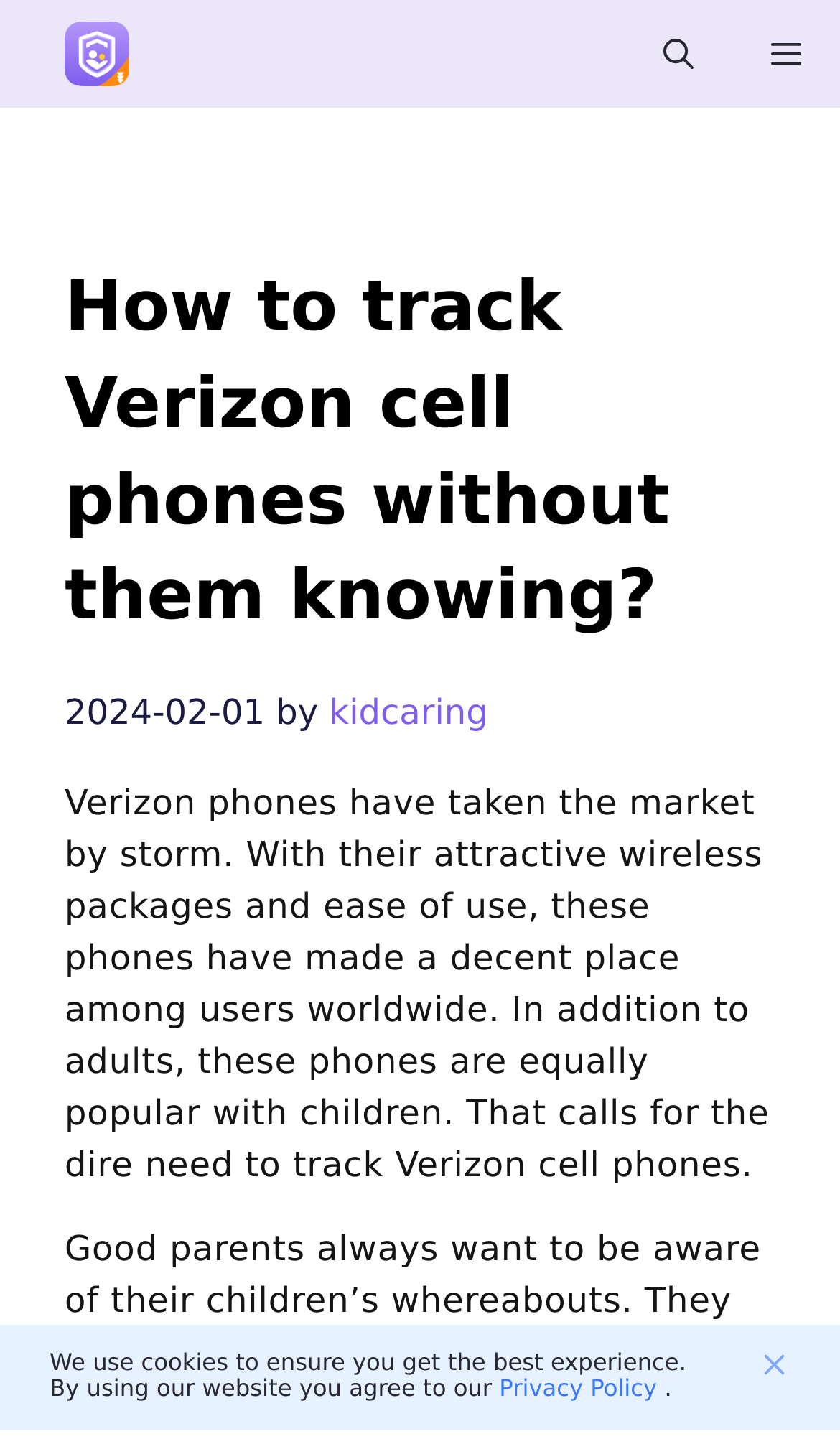Based on the element description "Privacy Policy", predict the bounding box coordinates of the UI element.

[0.594, 0.956, 0.782, 0.975]